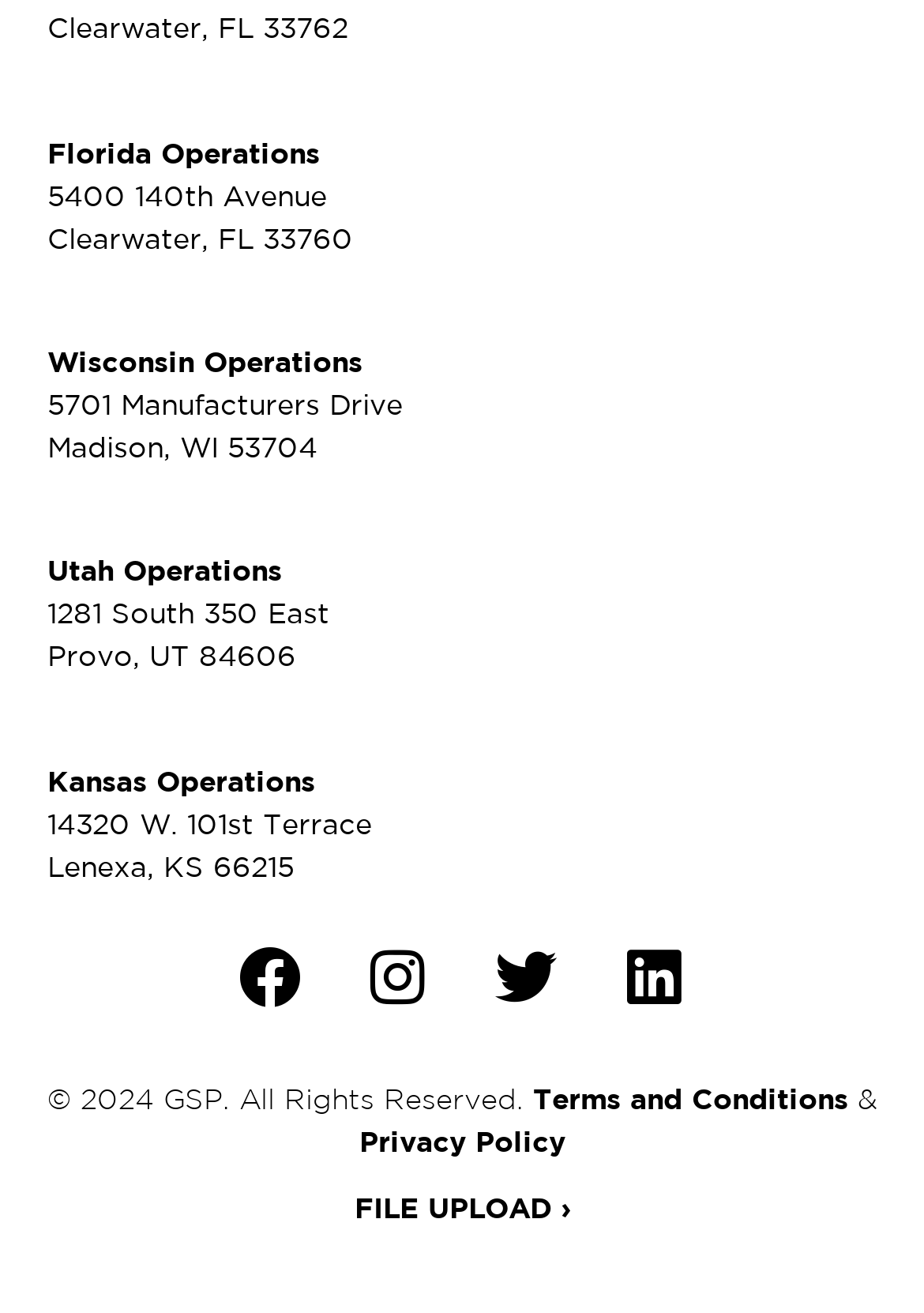Show the bounding box coordinates for the HTML element described as: "FILE UPLOAD ›".

[0.383, 0.907, 0.617, 0.934]